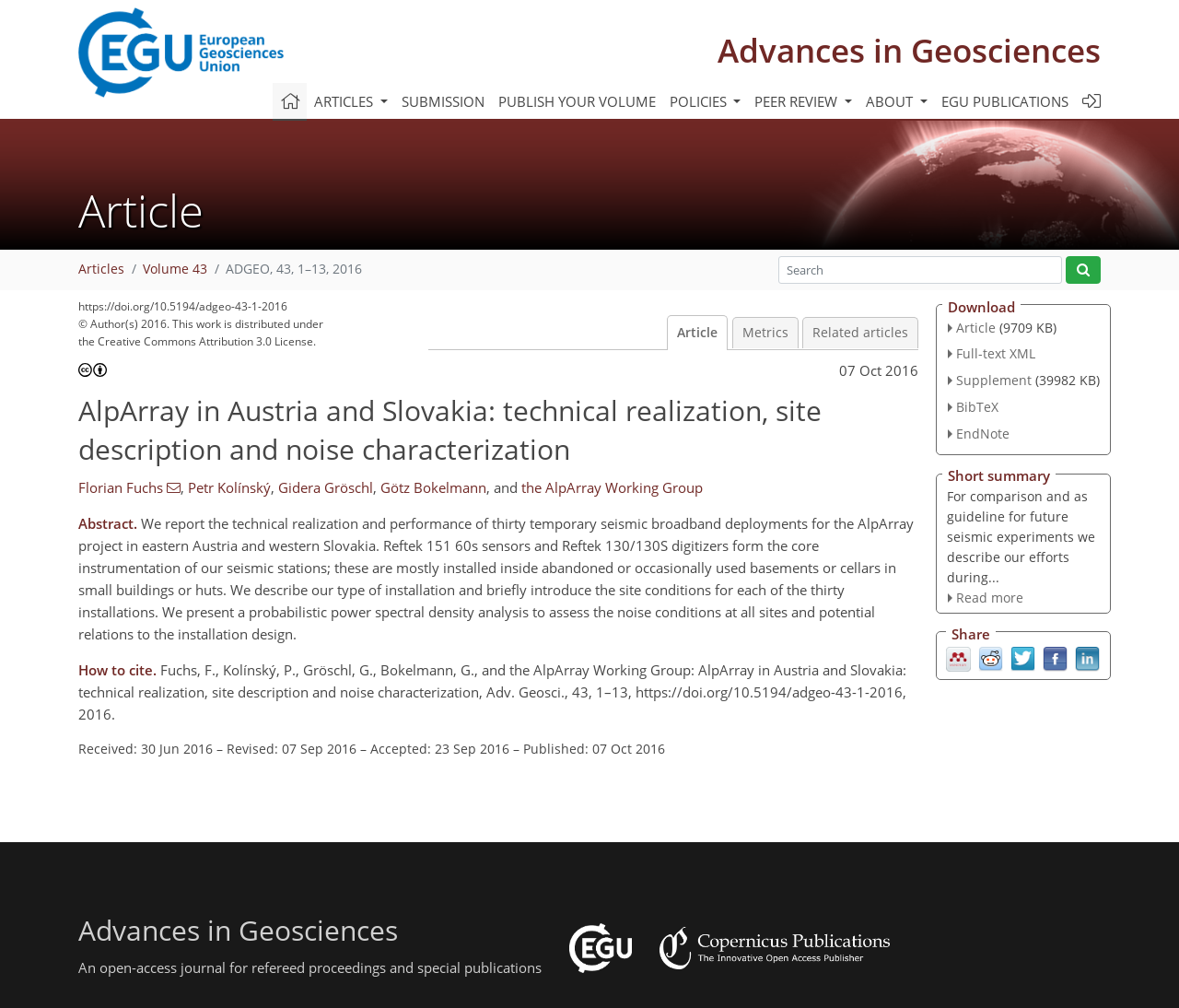Ascertain the bounding box coordinates for the UI element detailed here: "title="Start site search"". The coordinates should be provided as [left, top, right, bottom] with each value being a float between 0 and 1.

[0.904, 0.255, 0.934, 0.281]